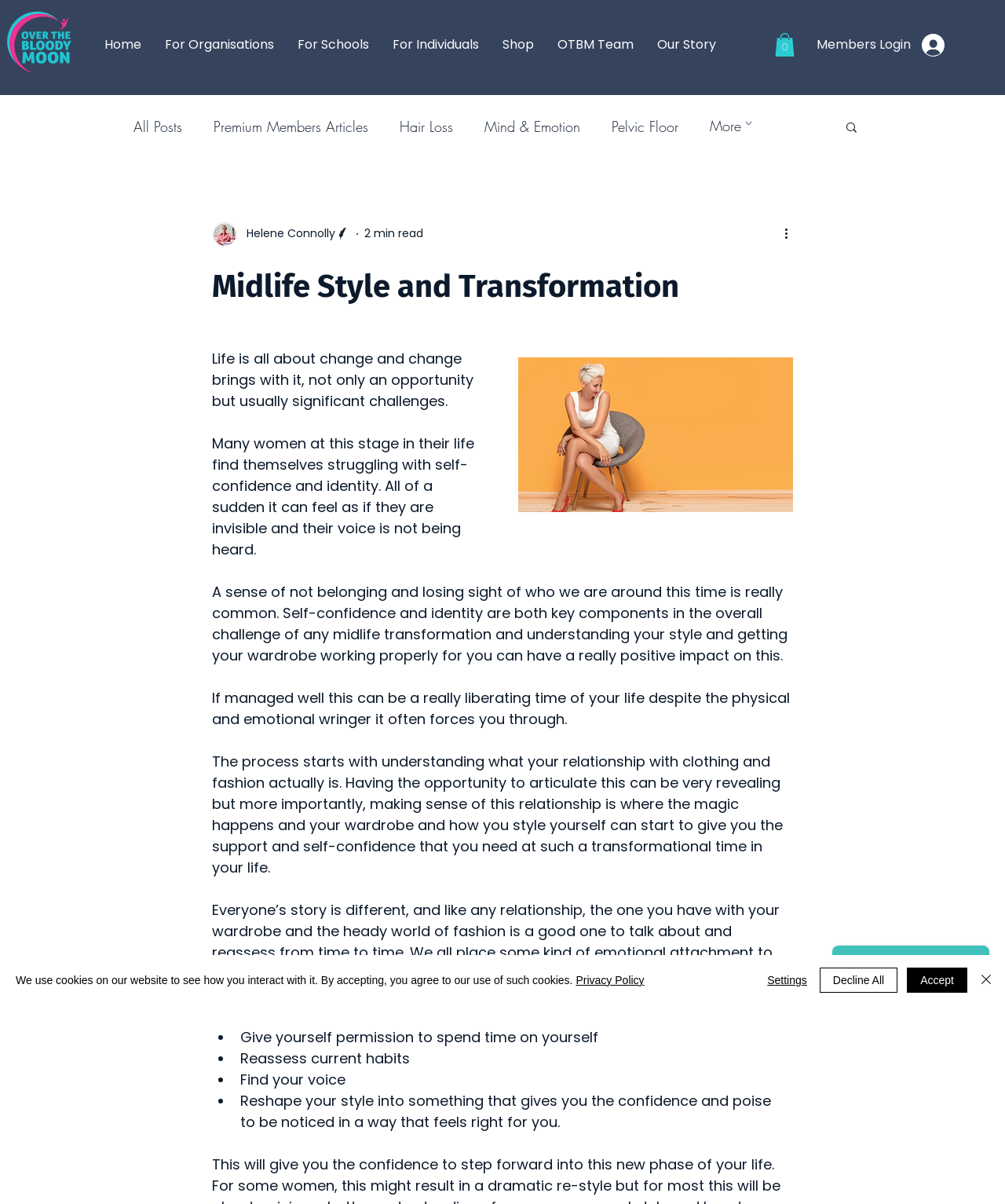Determine the bounding box coordinates for the UI element matching this description: "For Individuals".

[0.379, 0.022, 0.488, 0.053]